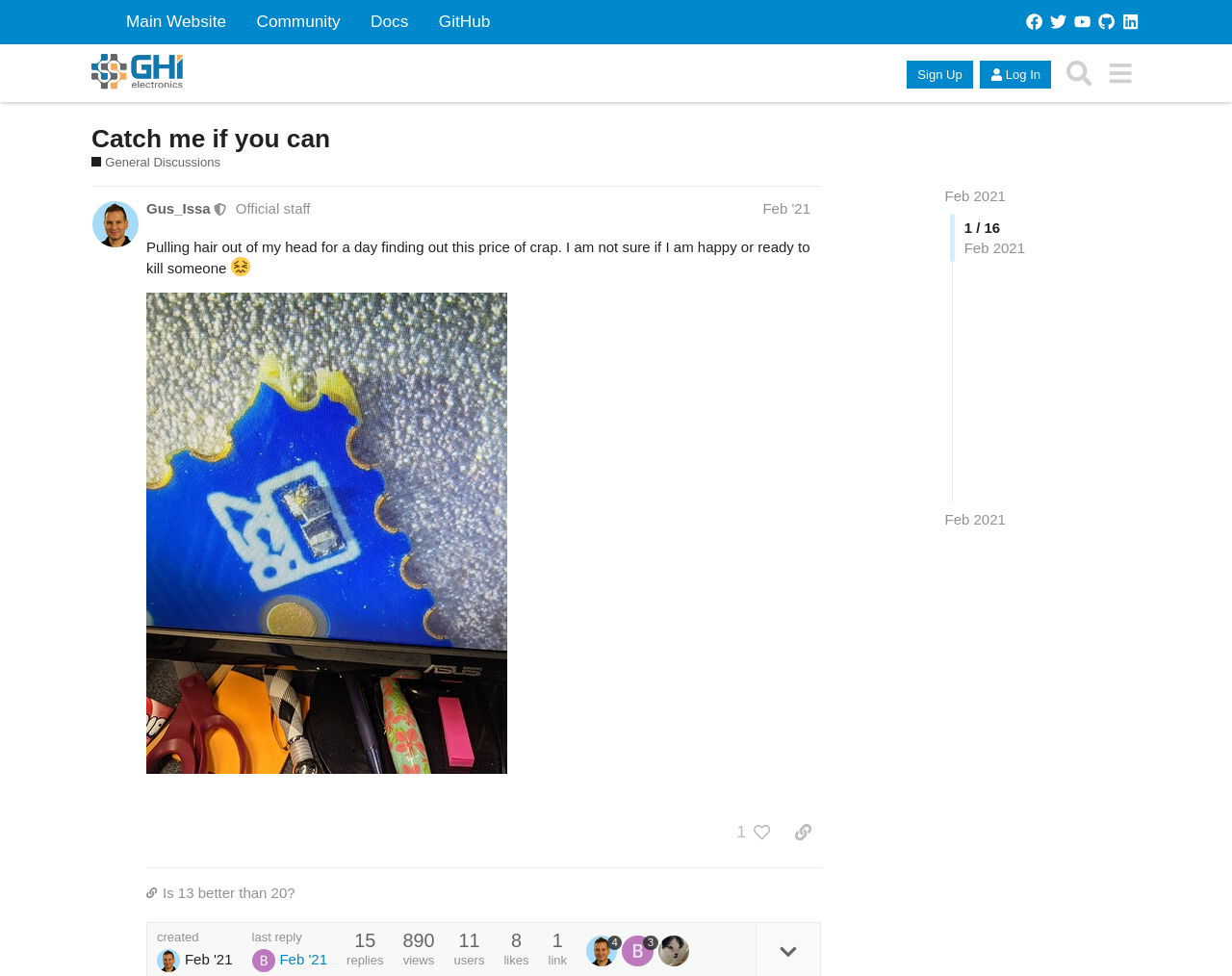Determine the coordinates of the bounding box that should be clicked to complete the instruction: "Search for something in the forum". The coordinates should be represented by four float numbers between 0 and 1: [left, top, right, bottom].

[0.859, 0.054, 0.892, 0.096]